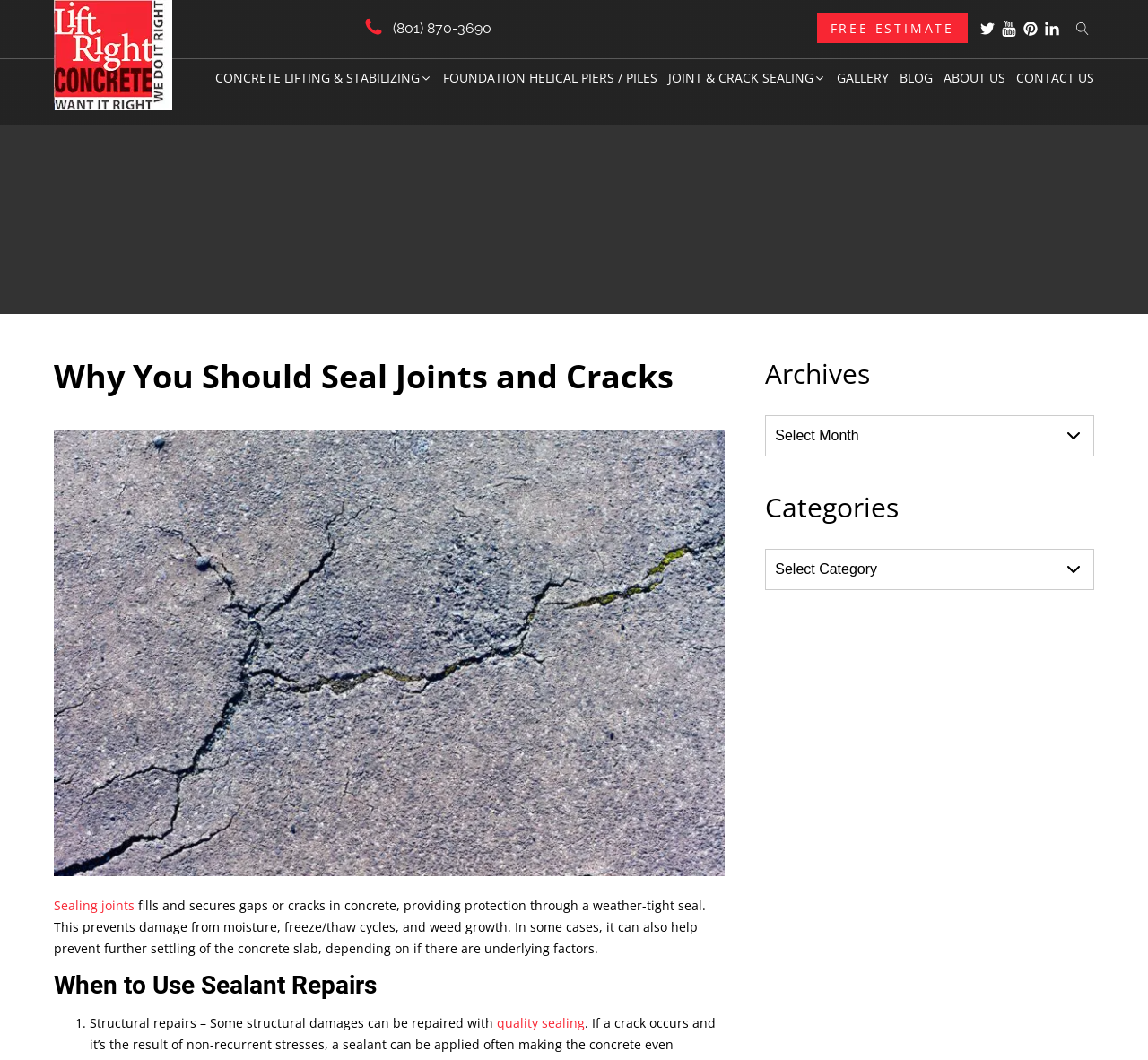Find the bounding box coordinates for the element that must be clicked to complete the instruction: "Open search". The coordinates should be four float numbers between 0 and 1, indicated as [left, top, right, bottom].

[0.933, 0.02, 0.953, 0.033]